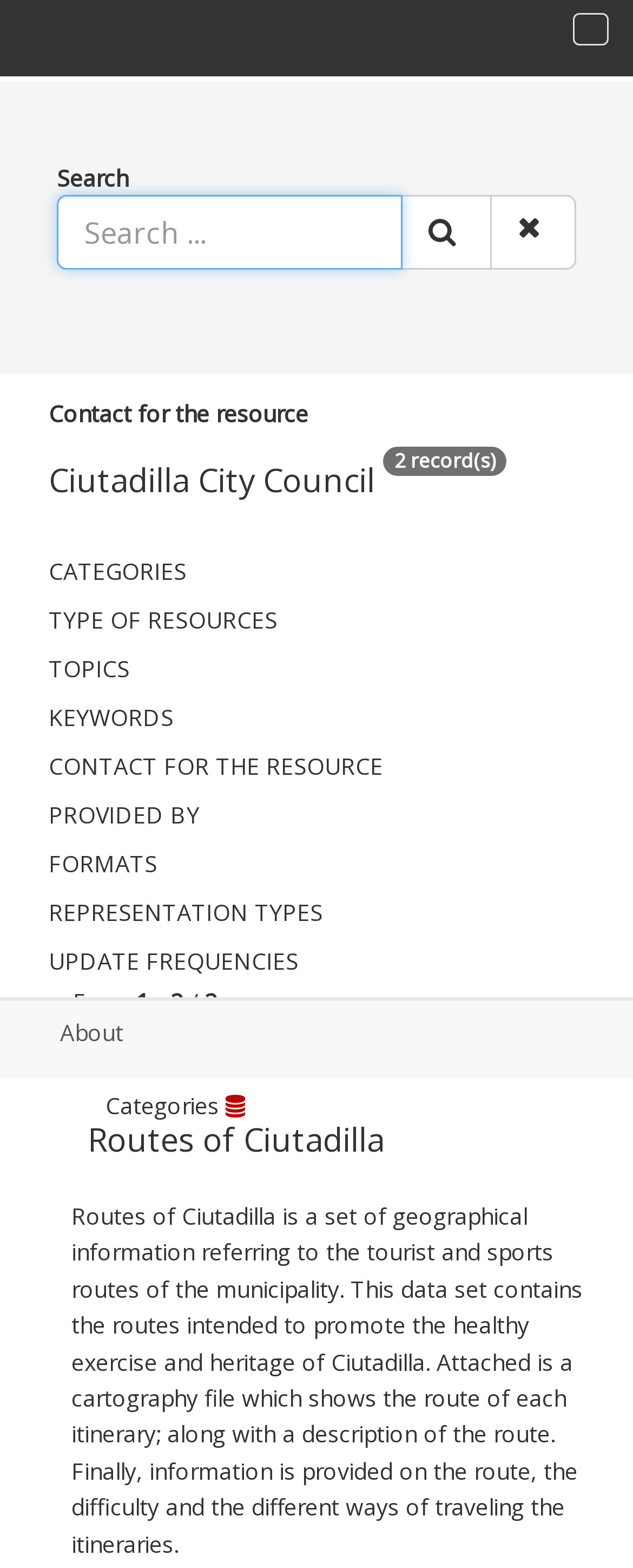Pinpoint the bounding box coordinates of the element you need to click to execute the following instruction: "Search for resources". The bounding box should be represented by four float numbers between 0 and 1, in the format [left, top, right, bottom].

[0.09, 0.124, 0.636, 0.172]